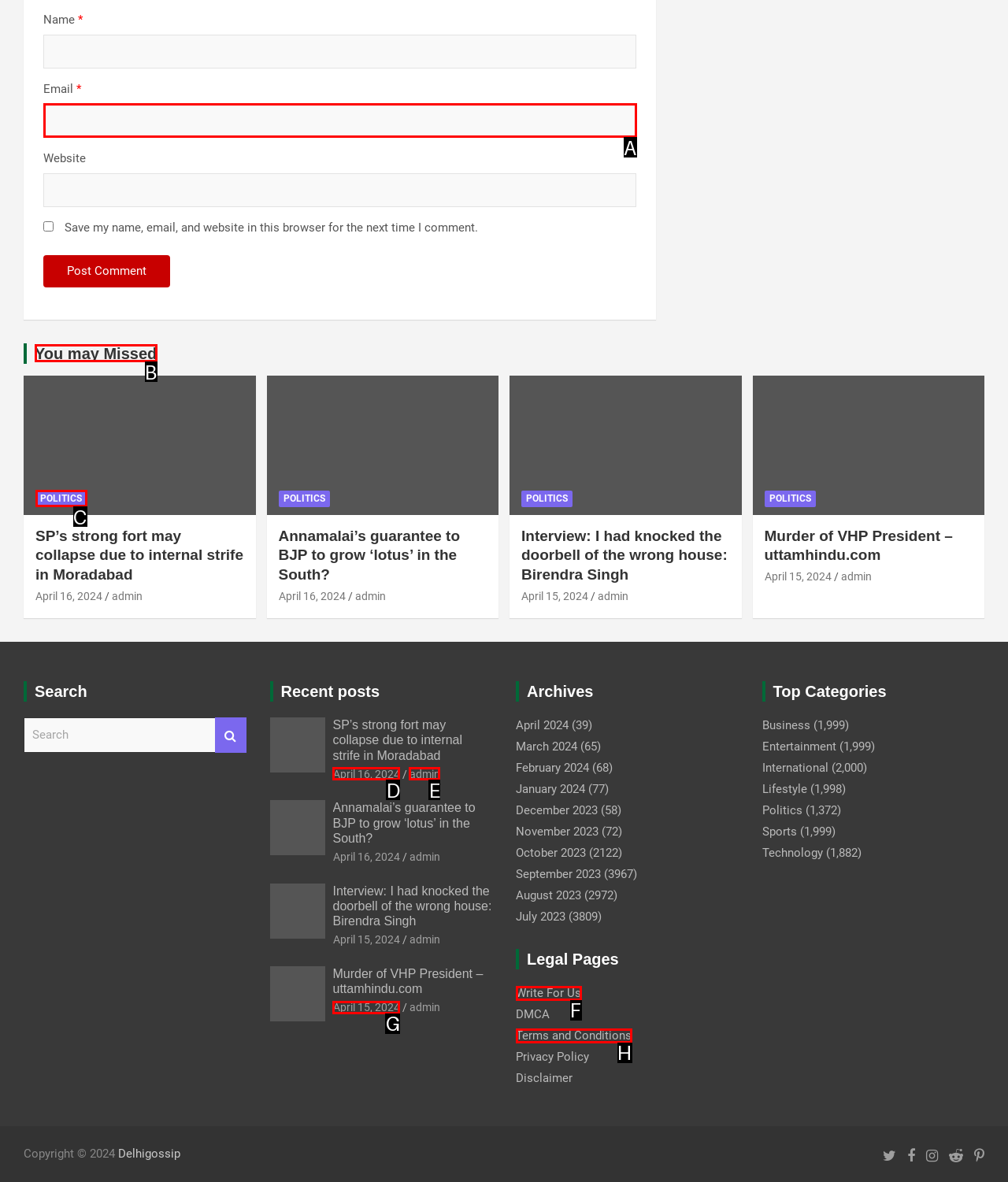Match the description: Anti-bullying policy statement to the appropriate HTML element. Respond with the letter of your selected option.

None